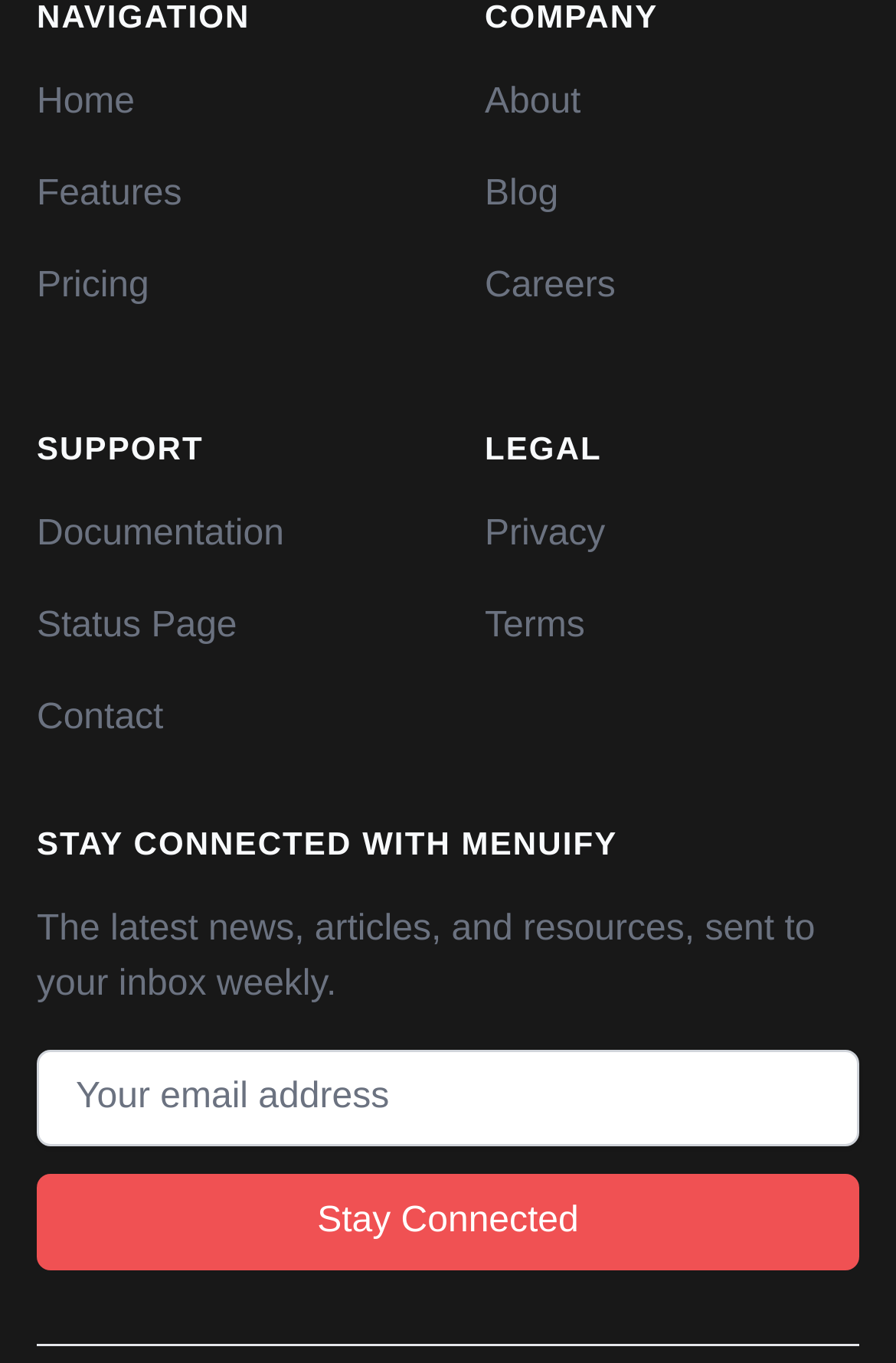Answer with a single word or phrase: 
What is the last link in the SUPPORT section?

Contact